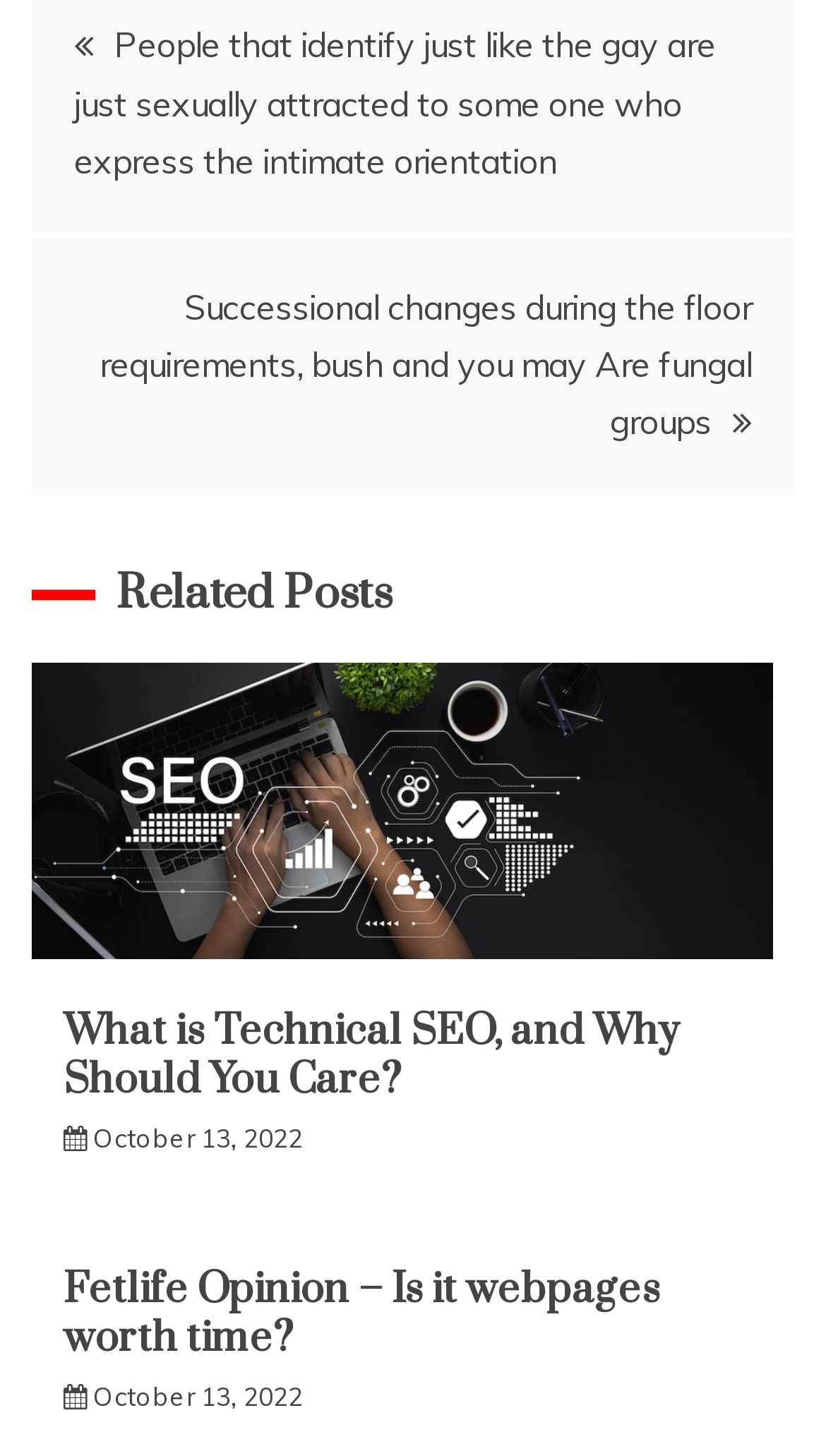Locate the bounding box coordinates for the element described below: "October 13, 2022October 13, 2022". The coordinates must be four float values between 0 and 1, formatted as [left, top, right, bottom].

[0.113, 0.77, 0.367, 0.792]